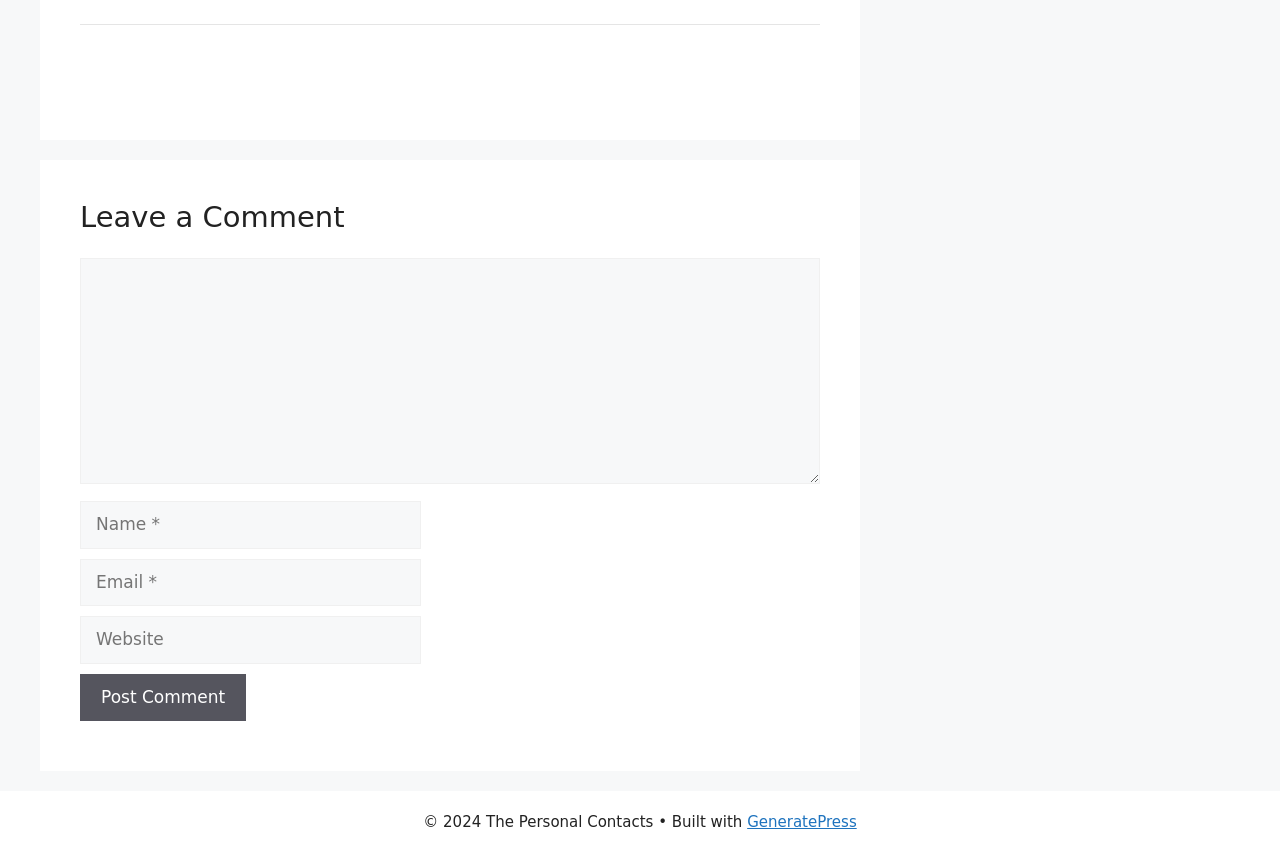What is the function of the button?
Based on the screenshot, answer the question with a single word or phrase.

To post a comment